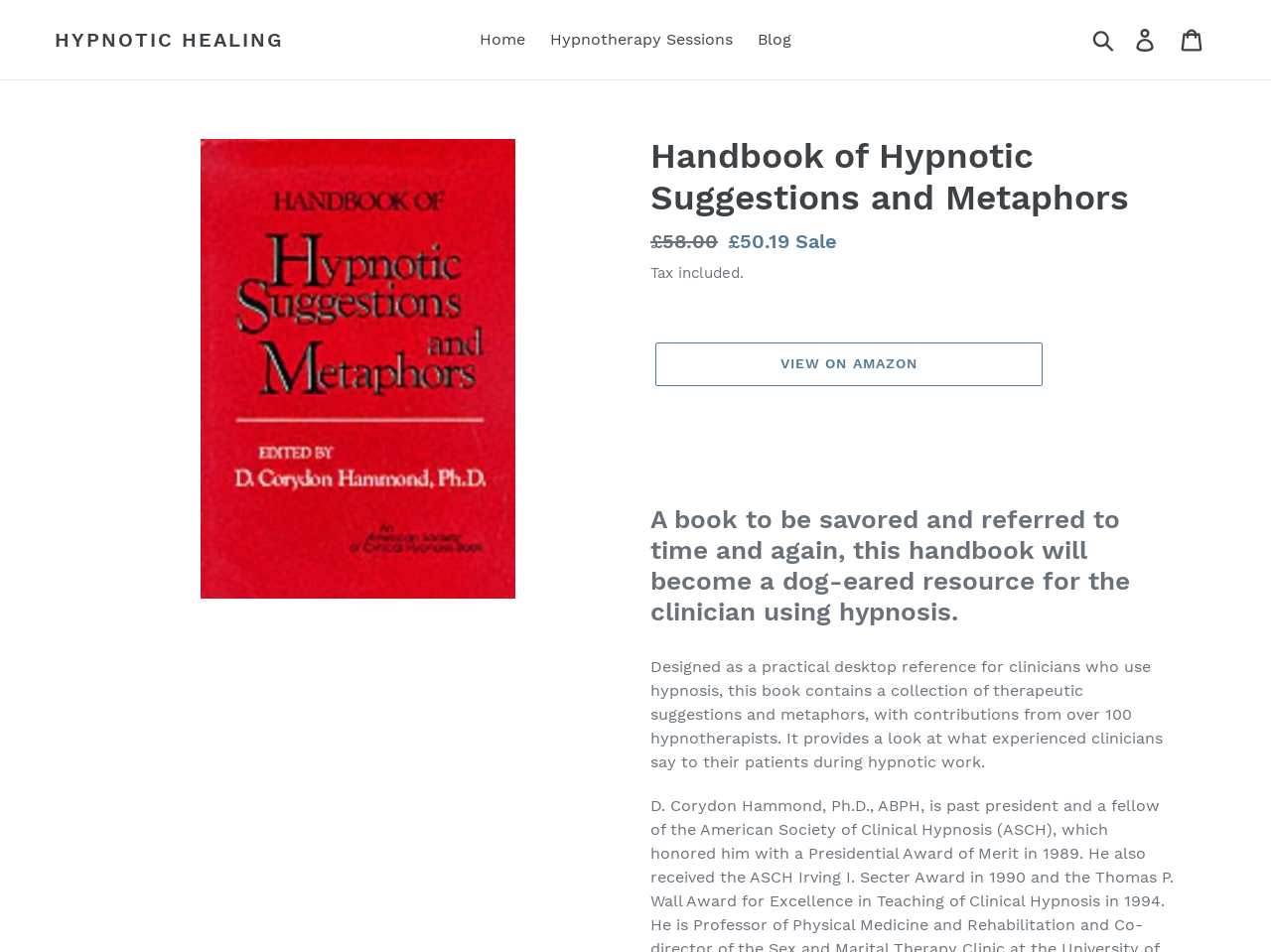Respond with a single word or phrase to the following question:
What is the name of the book?

Handbook of Hypnotic Suggestions and Metaphors